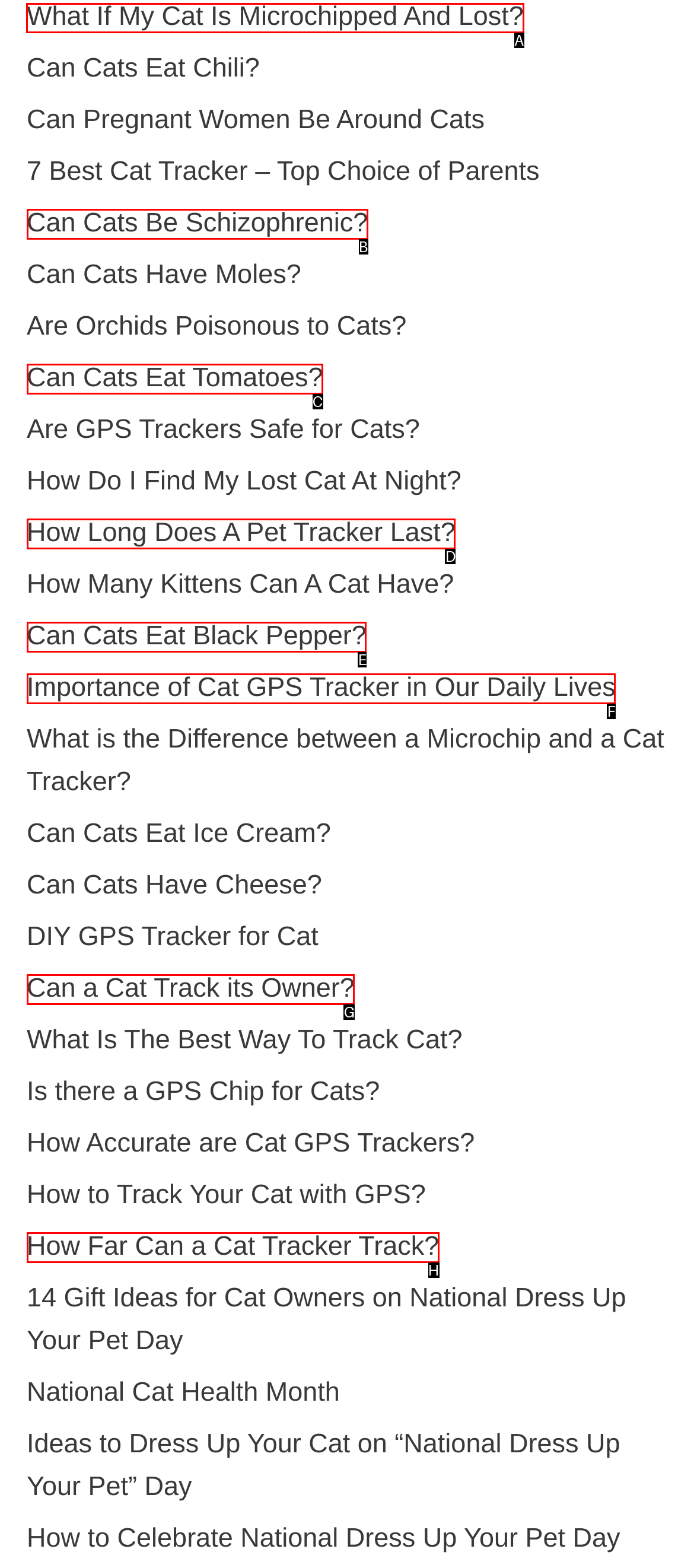Identify the correct UI element to click for this instruction: Learn about what to do if my cat is microchipped and lost
Respond with the appropriate option's letter from the provided choices directly.

A